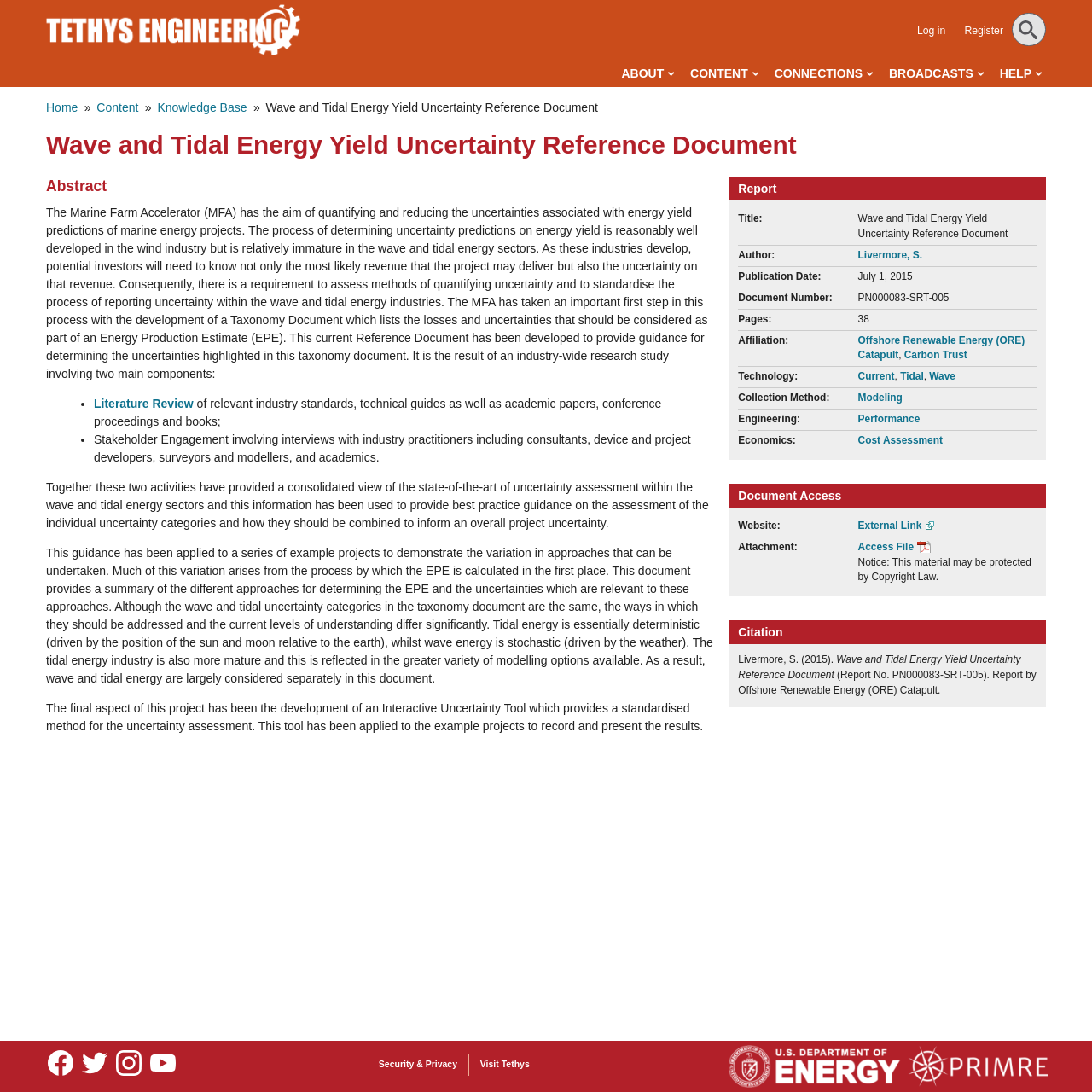Determine the bounding box coordinates for the HTML element described here: "Security & Privacy".

[0.343, 0.965, 0.423, 0.985]